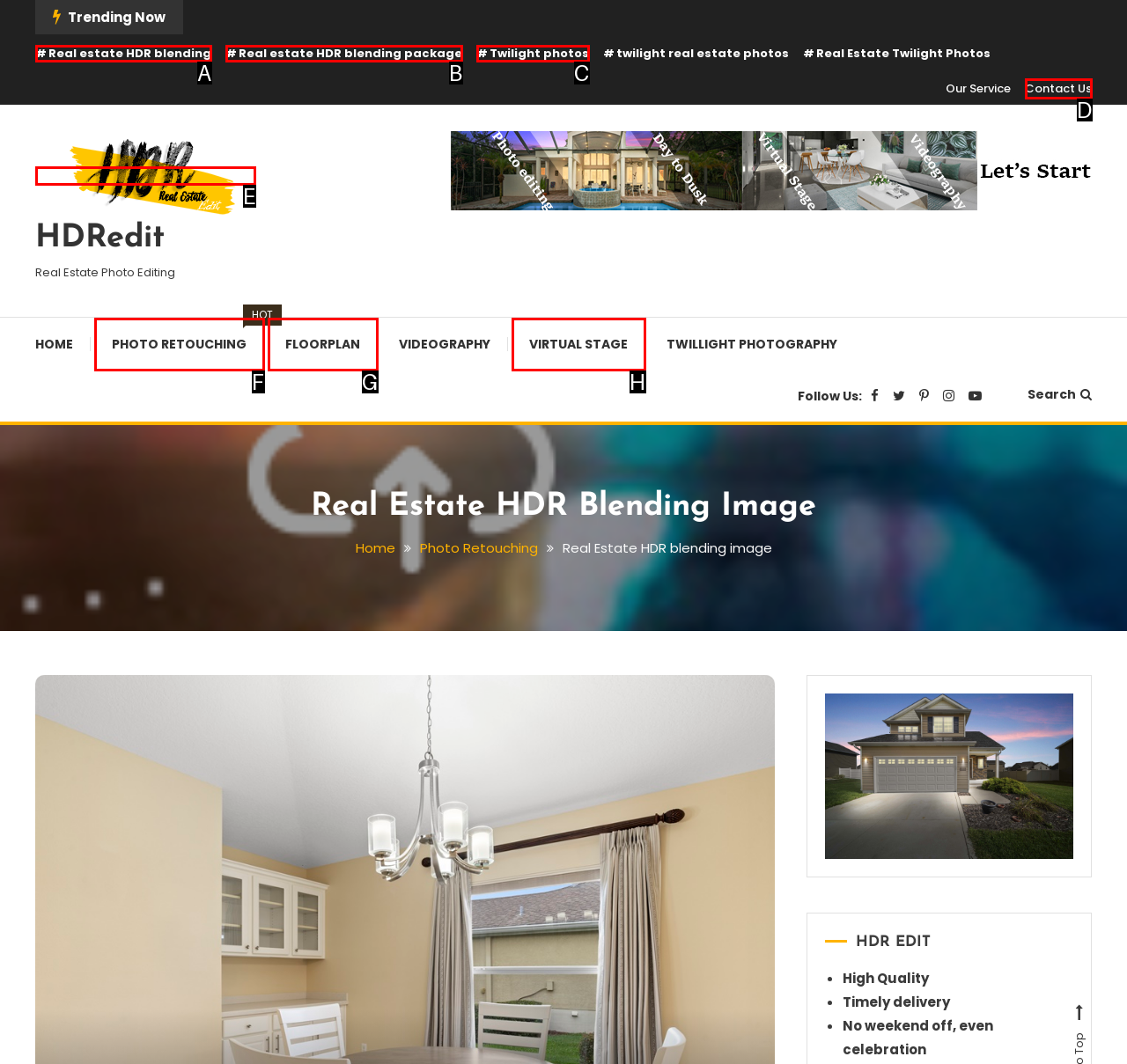From the available choices, determine which HTML element fits this description: Real estate HDR blending Respond with the correct letter.

A